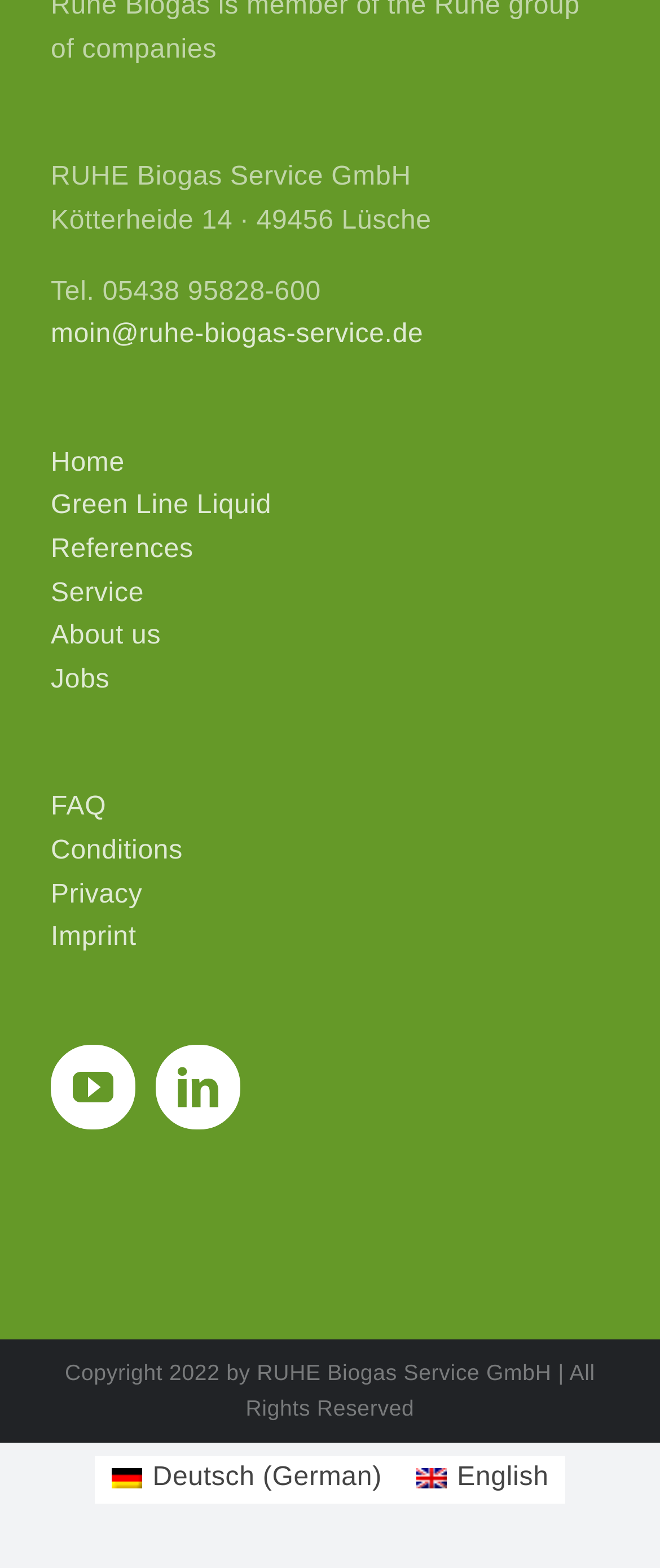Respond to the question below with a concise word or phrase:
What is the address of the company?

Kötterheide 14 · 49456 Lüsche